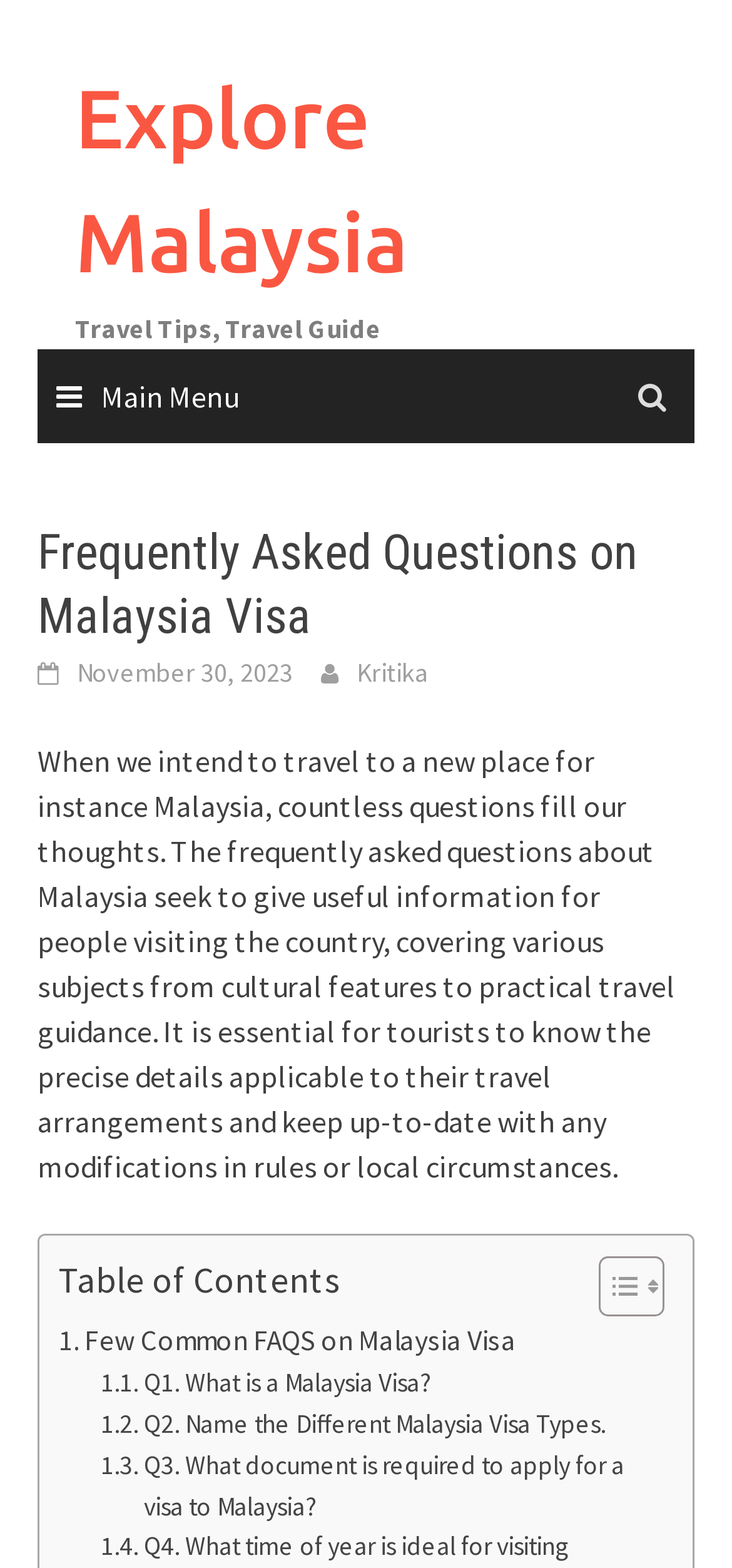Specify the bounding box coordinates for the region that must be clicked to perform the given instruction: "Click on Explore Malaysia".

[0.103, 0.046, 0.559, 0.183]